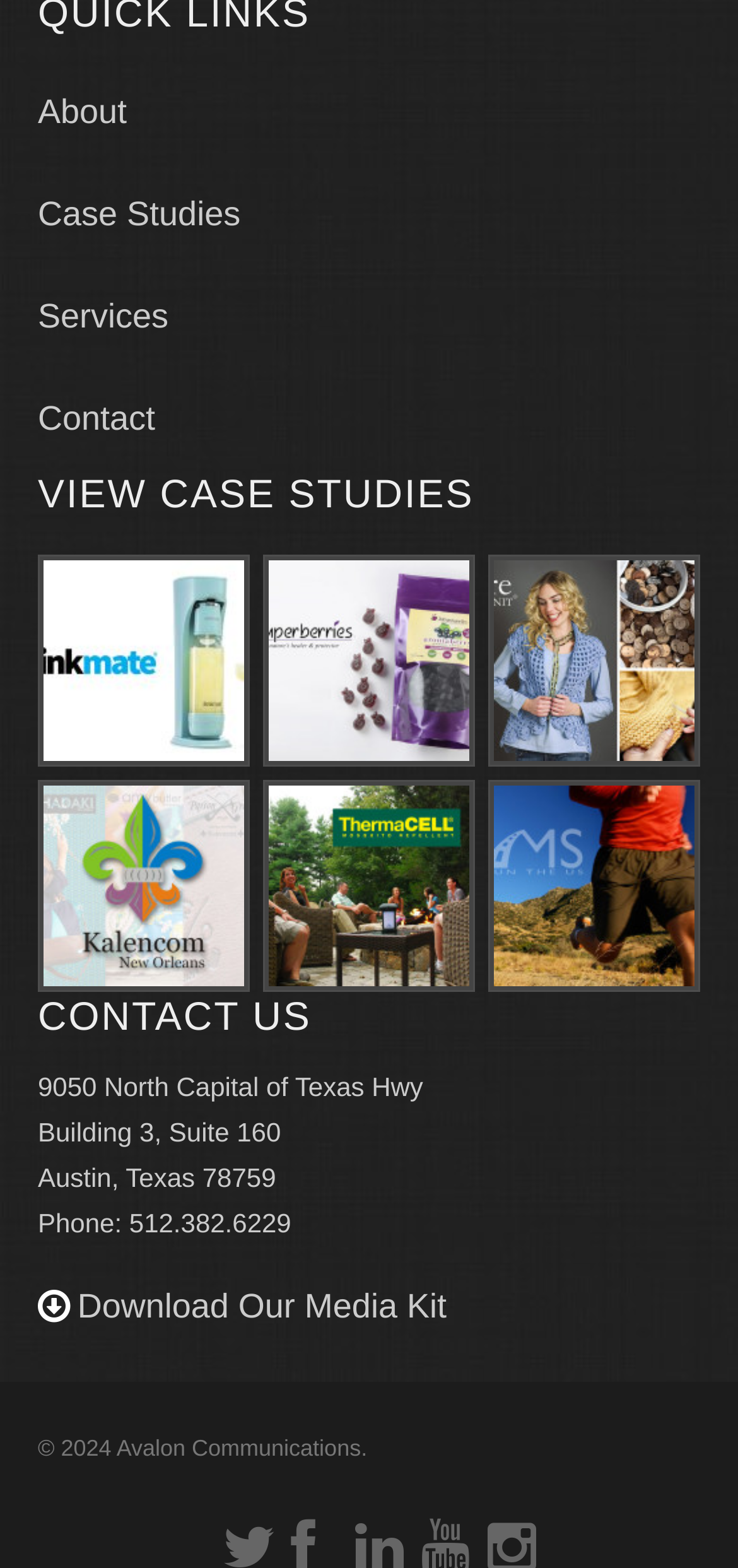Please pinpoint the bounding box coordinates for the region I should click to adhere to this instruction: "Download Our Media Kit".

[0.105, 0.821, 0.605, 0.845]